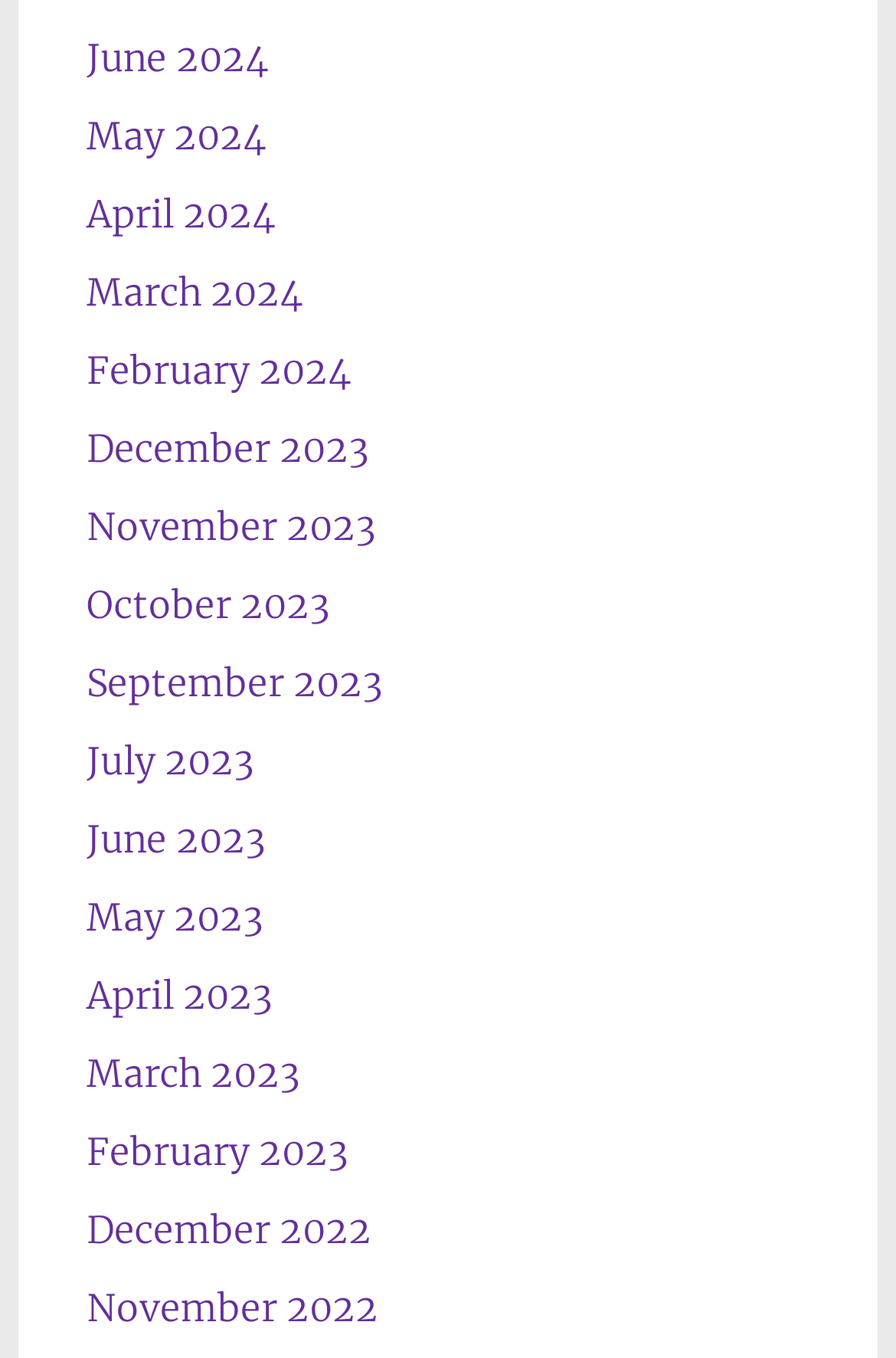How many months are available in 2024?
Provide a one-word or short-phrase answer based on the image.

5